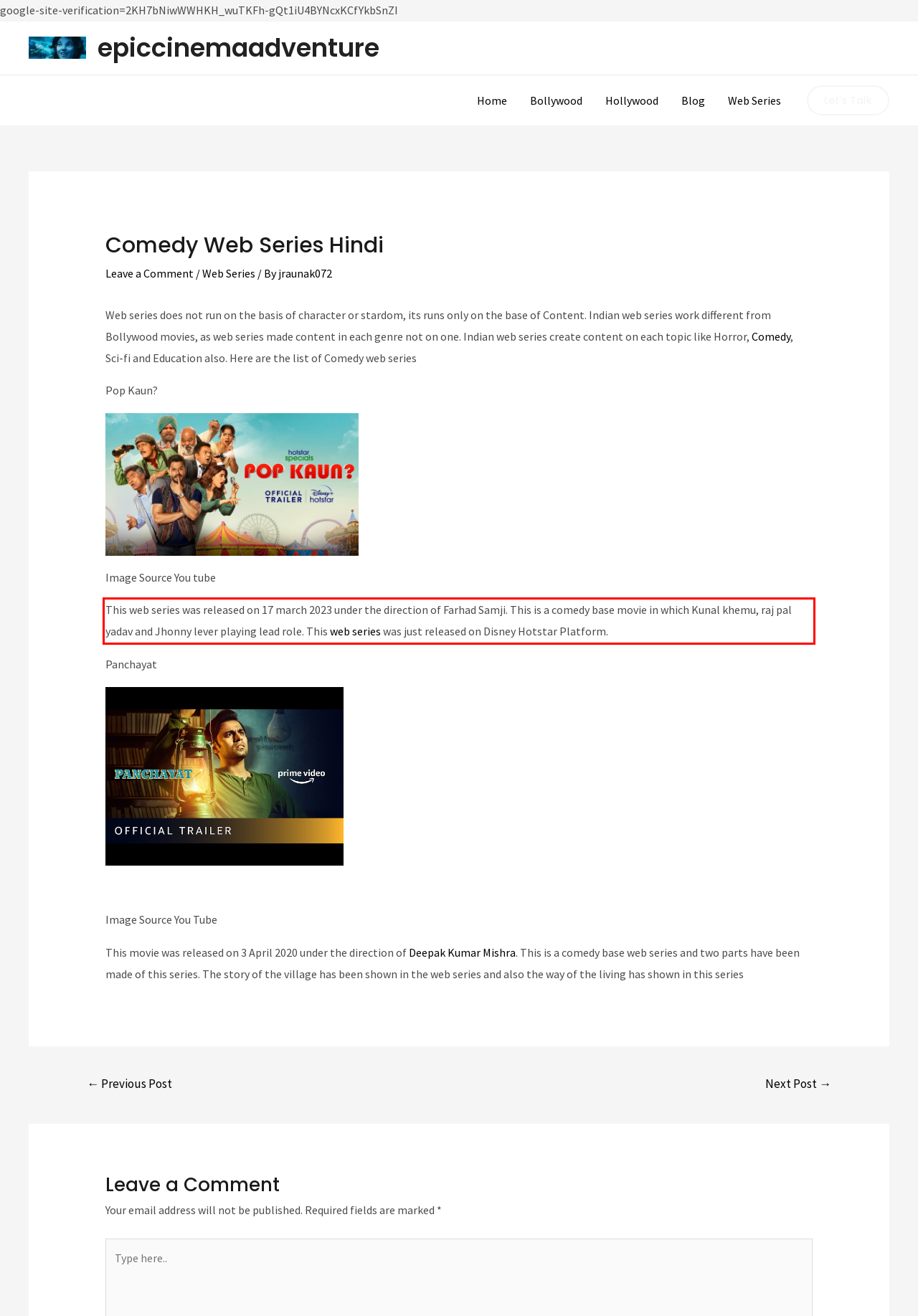Please examine the webpage screenshot containing a red bounding box and use OCR to recognize and output the text inside the red bounding box.

This web series was released on 17 march 2023 under the direction of Farhad Samji. This is a comedy base movie in which Kunal khemu, raj pal yadav and Jhonny lever playing lead role. This web series was just released on Disney Hotstar Platform.